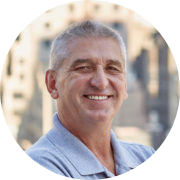Present a detailed portrayal of the image.

The image features a smiling man, identified as Chris Lauritano, who serves as the Director of Operations for Central Moving & Storage. His welcoming expression suggests a strong customer service orientation, a quality essential in the relocation industry. The background hints at an urban environment, possibly emphasizing the bustling context in which he operates. With over 30 years of experience, Chris is recognized as a leading figure in project supervision for relocation, having successfully managed numerous large-scale moves. His professionalism is complemented by a commitment to efficiently overseeing move teams, ensuring each relocation is handled with discipline and care.